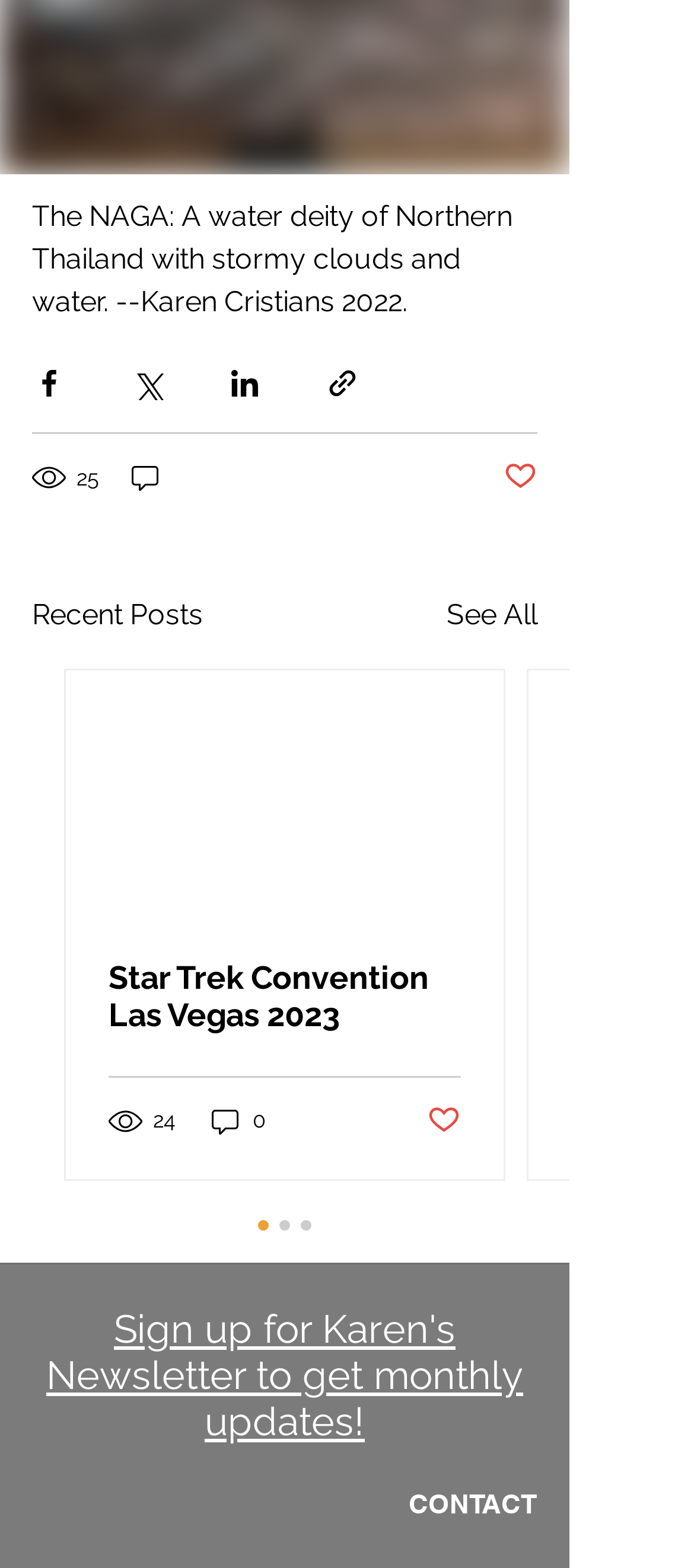Please determine the bounding box of the UI element that matches this description: Post not marked as liked. The coordinates should be given as (top-left x, top-left y, bottom-right x, bottom-right y), with all values between 0 and 1.

[0.615, 0.703, 0.664, 0.727]